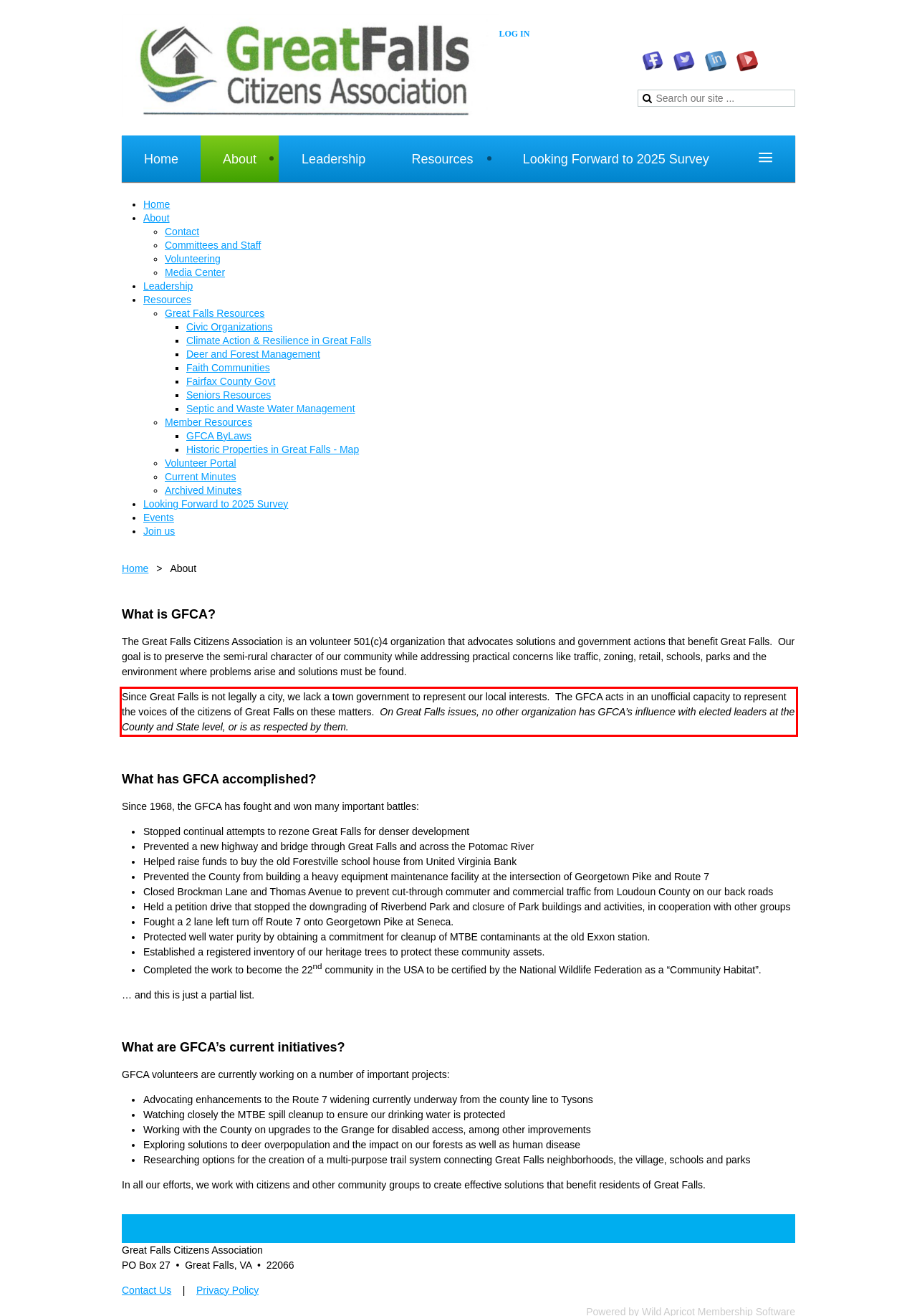Observe the screenshot of the webpage that includes a red rectangle bounding box. Conduct OCR on the content inside this red bounding box and generate the text.

Since Great Falls is not legally a city, we lack a town government to represent our local interests. The GFCA acts in an unofficial capacity to represent the voices of the citizens of Great Falls on these matters. On Great Falls issues, no other organization has GFCA’s influence with elected leaders at the County and State level, or is as respected by them.